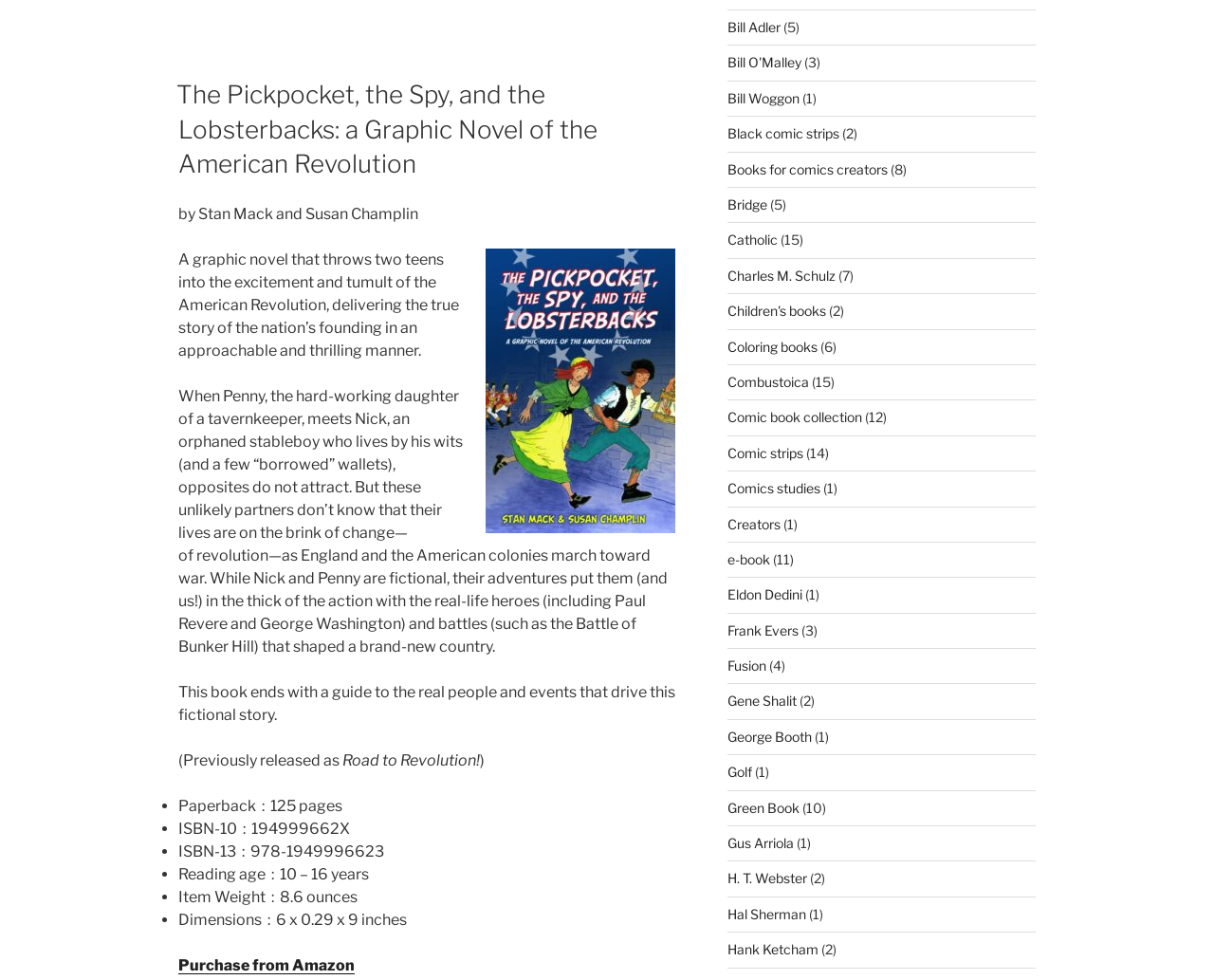Based on the image, give a detailed response to the question: Who are the authors of the graphic novel?

The authors of the graphic novel are mentioned in the static text element, which is 'by Stan Mack and Susan Champlin'.